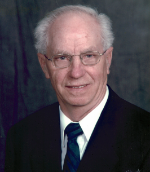What instrument did John play in the church orchestra?
Use the information from the image to give a detailed answer to the question.

The caption states that John showcased his musical talent by playing the trumpet in the church orchestra, indicating that the trumpet was the instrument he played.